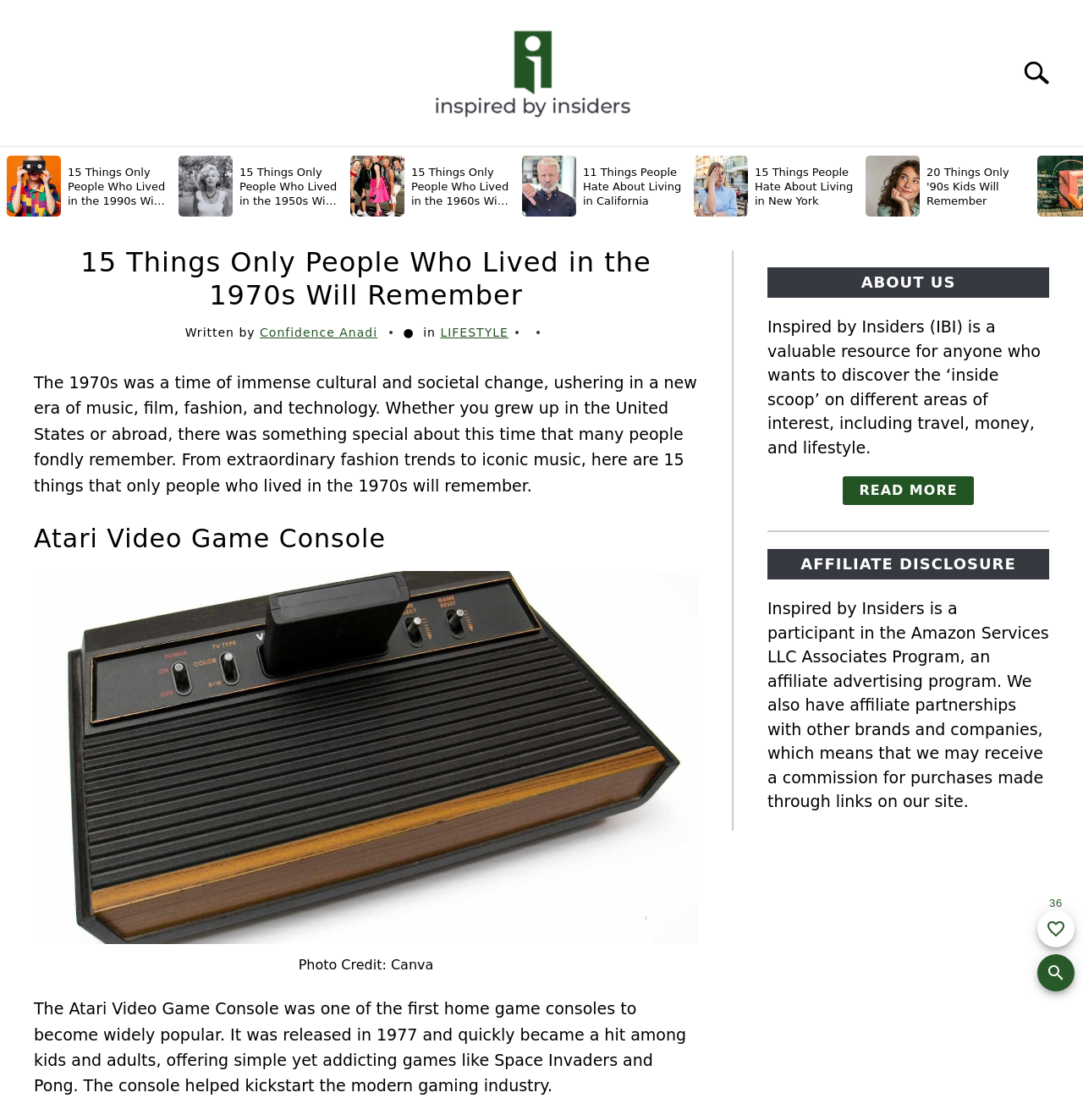Please indicate the bounding box coordinates for the clickable area to complete the following task: "Go to MONEY page". The coordinates should be specified as four float numbers between 0 and 1, i.e., [left, top, right, bottom].

[0.292, 0.131, 0.374, 0.166]